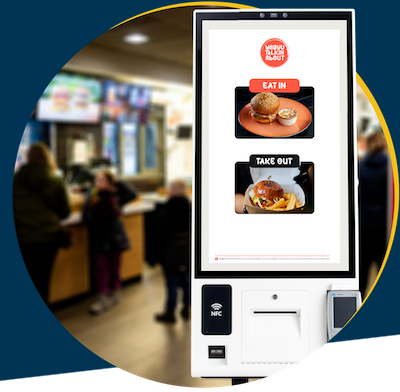What is the atmosphere of the restaurant in the background?
Based on the image, provide your answer in one word or phrase.

Vibrant